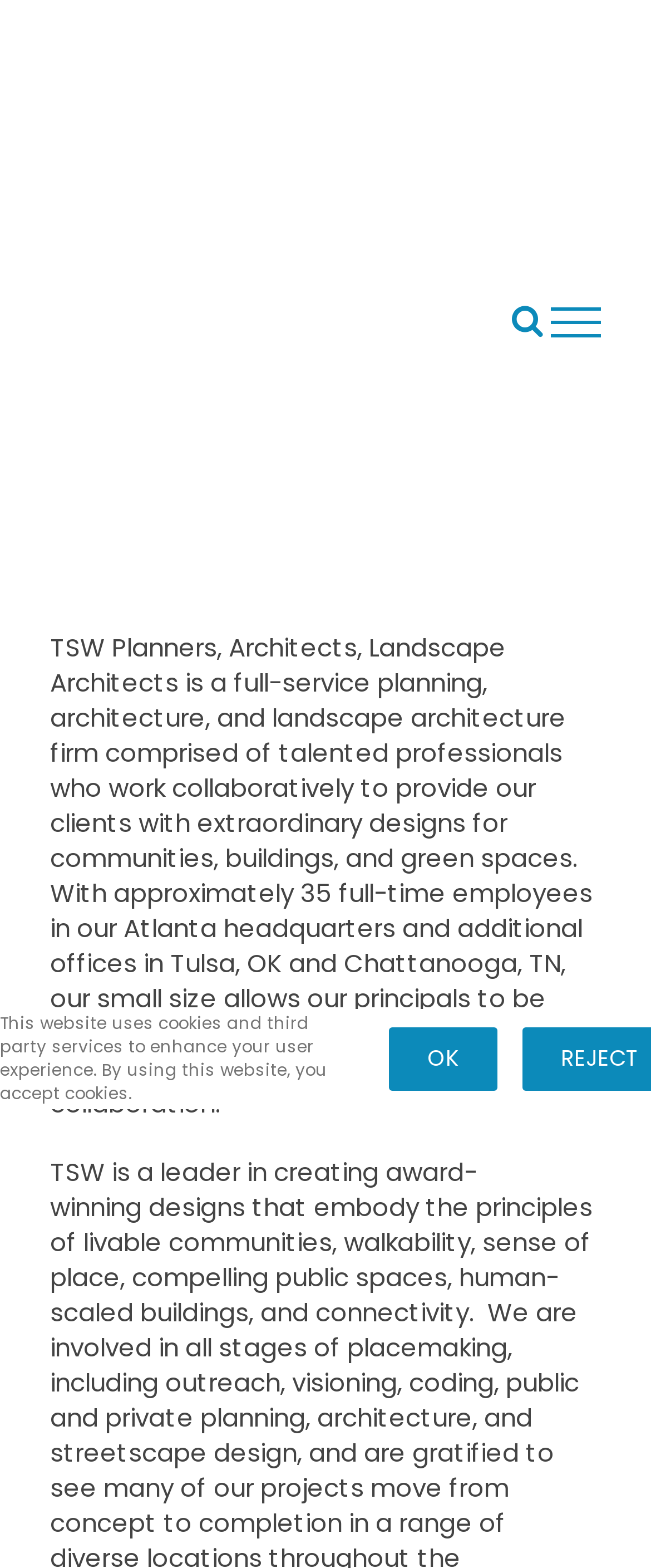What is the company name?
Give a detailed and exhaustive answer to the question.

The company name is obtained from the logo link at the top left corner of the webpage, which is 'TSW Logo'.